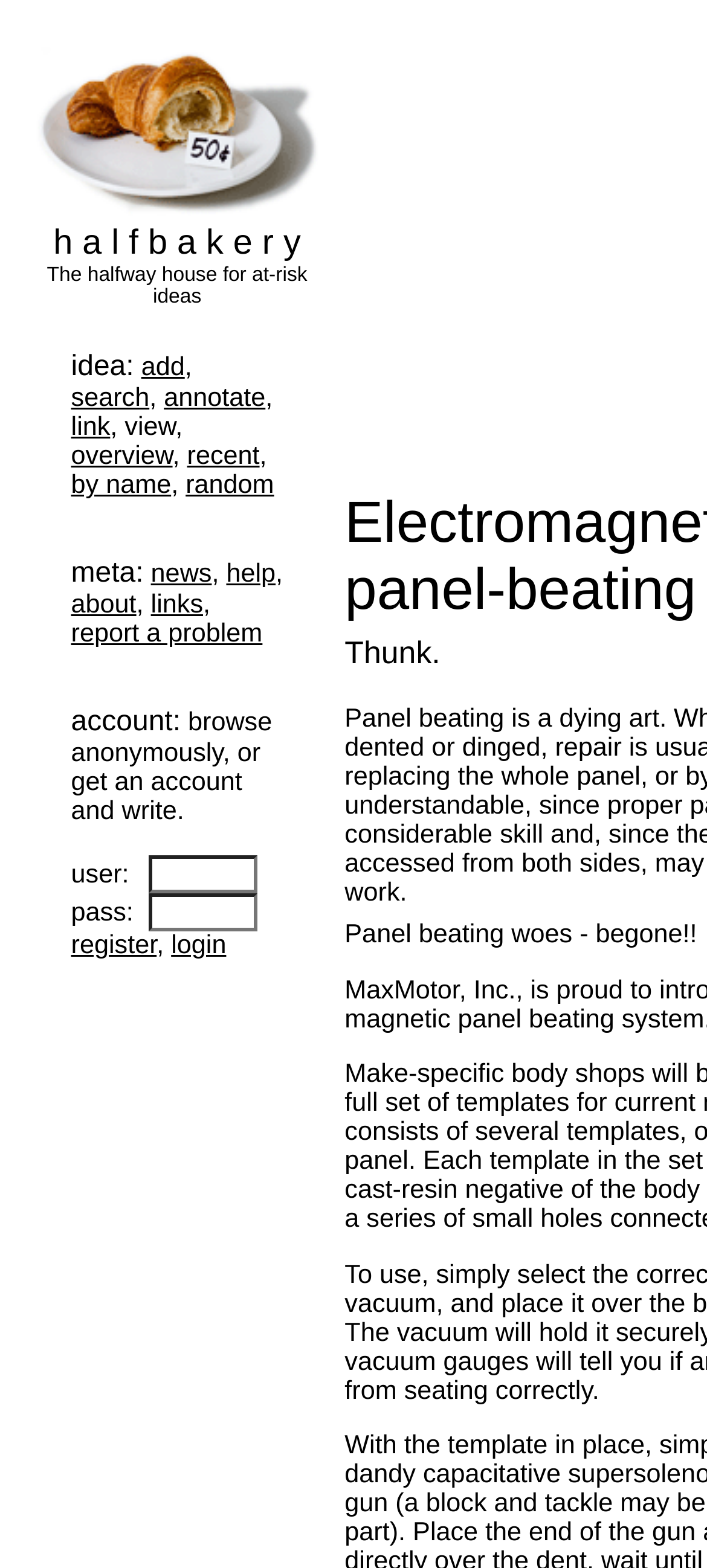Please answer the following question using a single word or phrase: 
What is the text above the layout table?

The halfway house for at-risk ideas